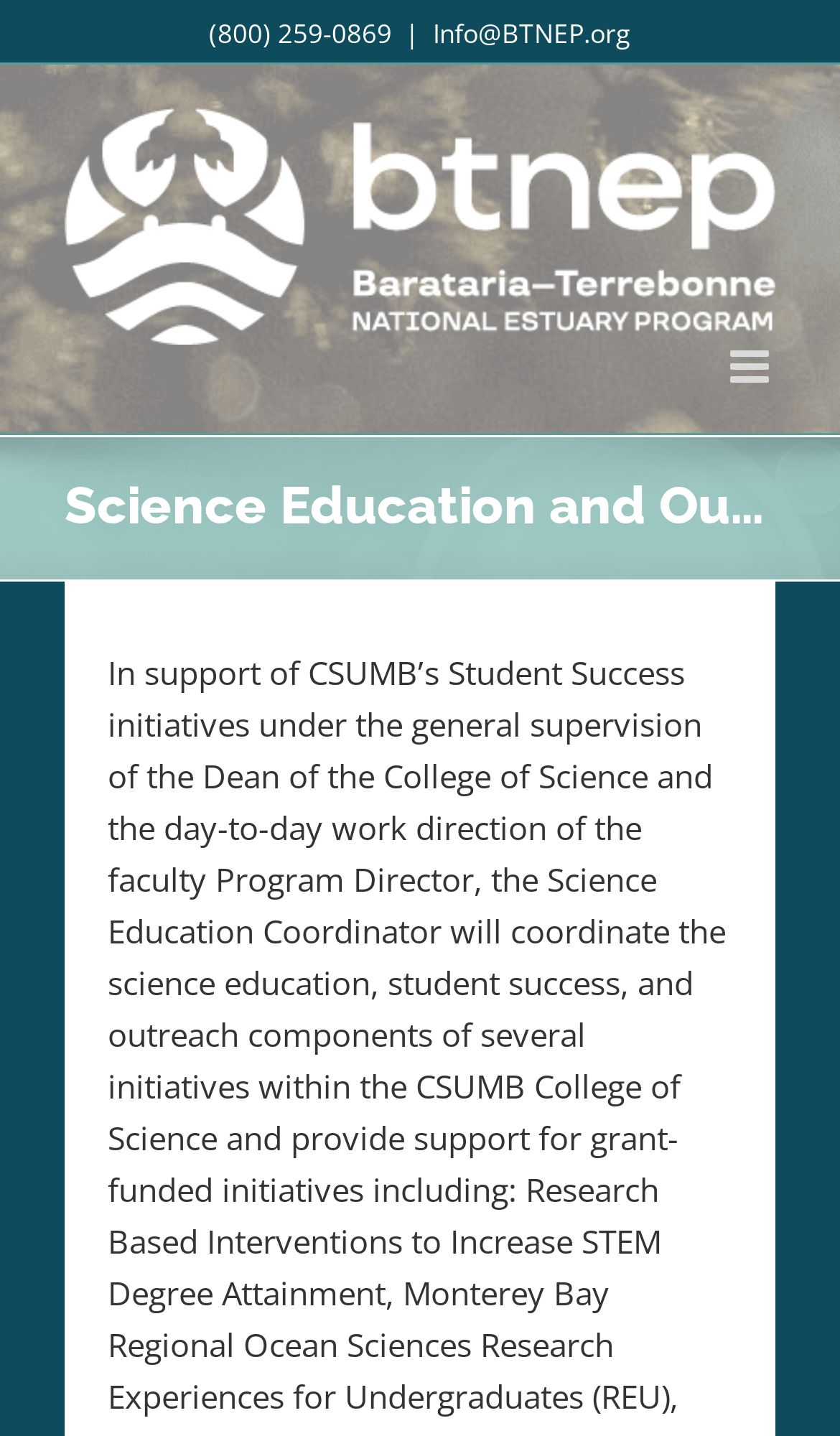What social media platforms are linked on the webpage?
Look at the image and answer with only one word or phrase.

Facebook, LinkedIn, Instagram